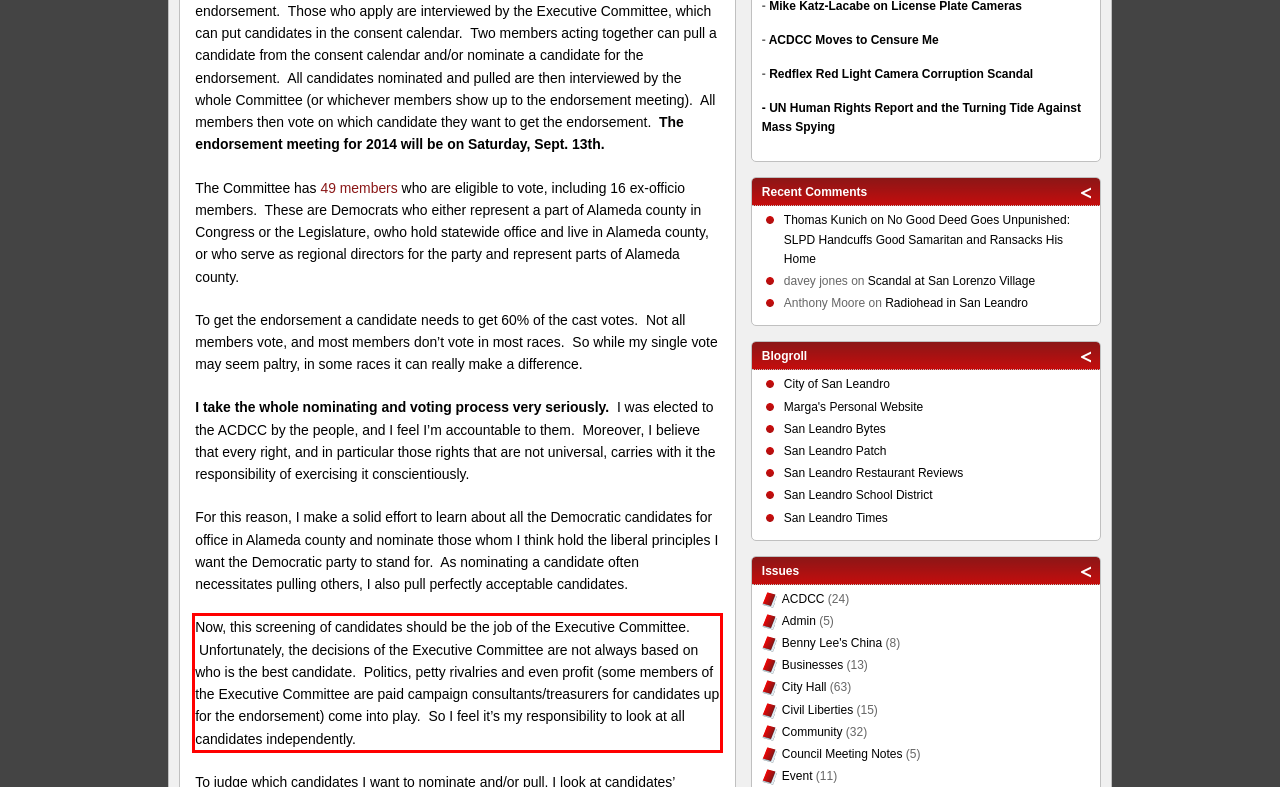Given a screenshot of a webpage with a red bounding box, please identify and retrieve the text inside the red rectangle.

Now, this screening of candidates should be the job of the Executive Committee. Unfortunately, the decisions of the Executive Committee are not always based on who is the best candidate. Politics, petty rivalries and even profit (some members of the Executive Committee are paid campaign consultants/treasurers for candidates up for the endorsement) come into play. So I feel it’s my responsibility to look at all candidates independently.